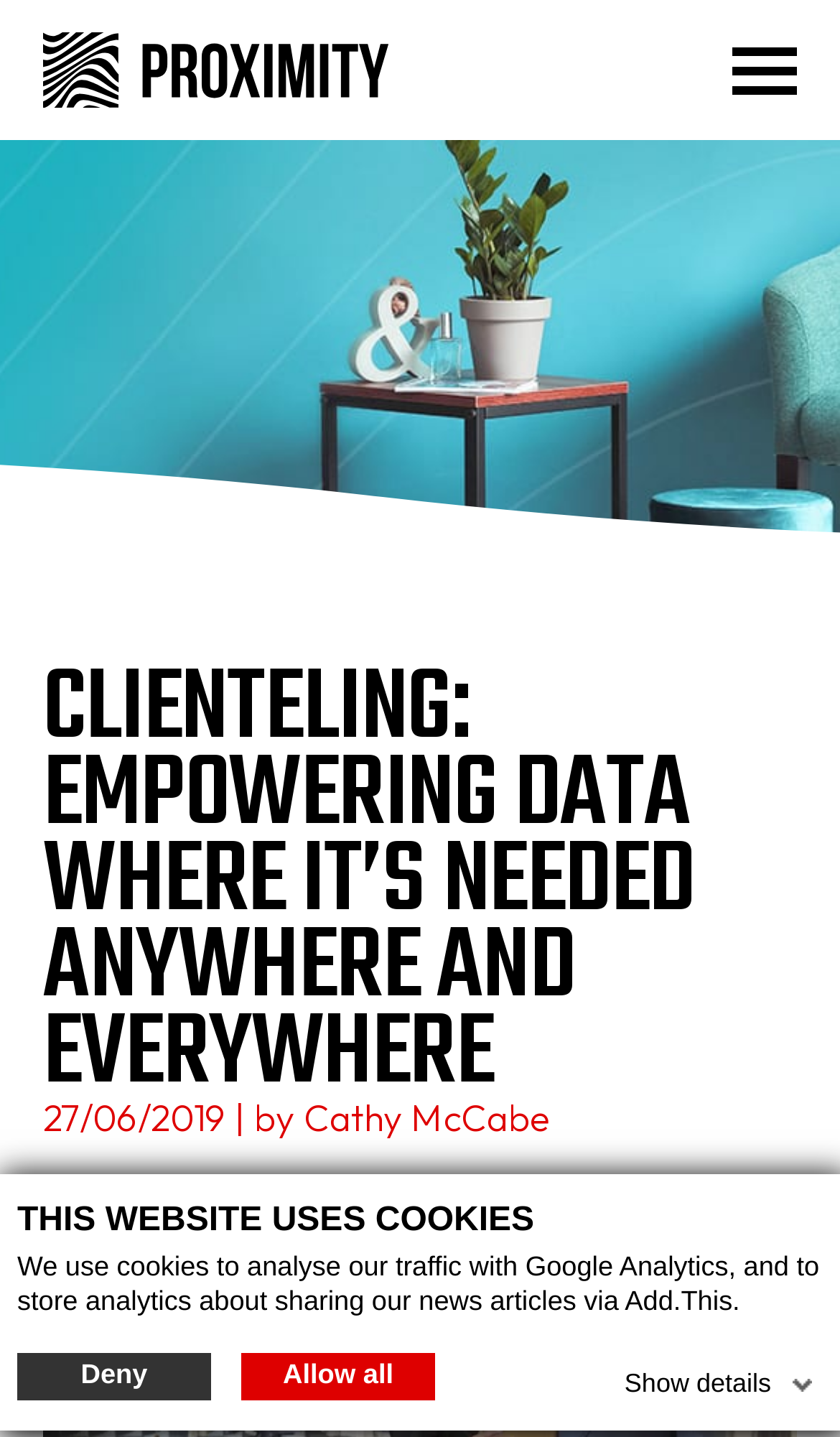Please give a one-word or short phrase response to the following question: 
What is the date of the article?

27/06/2019